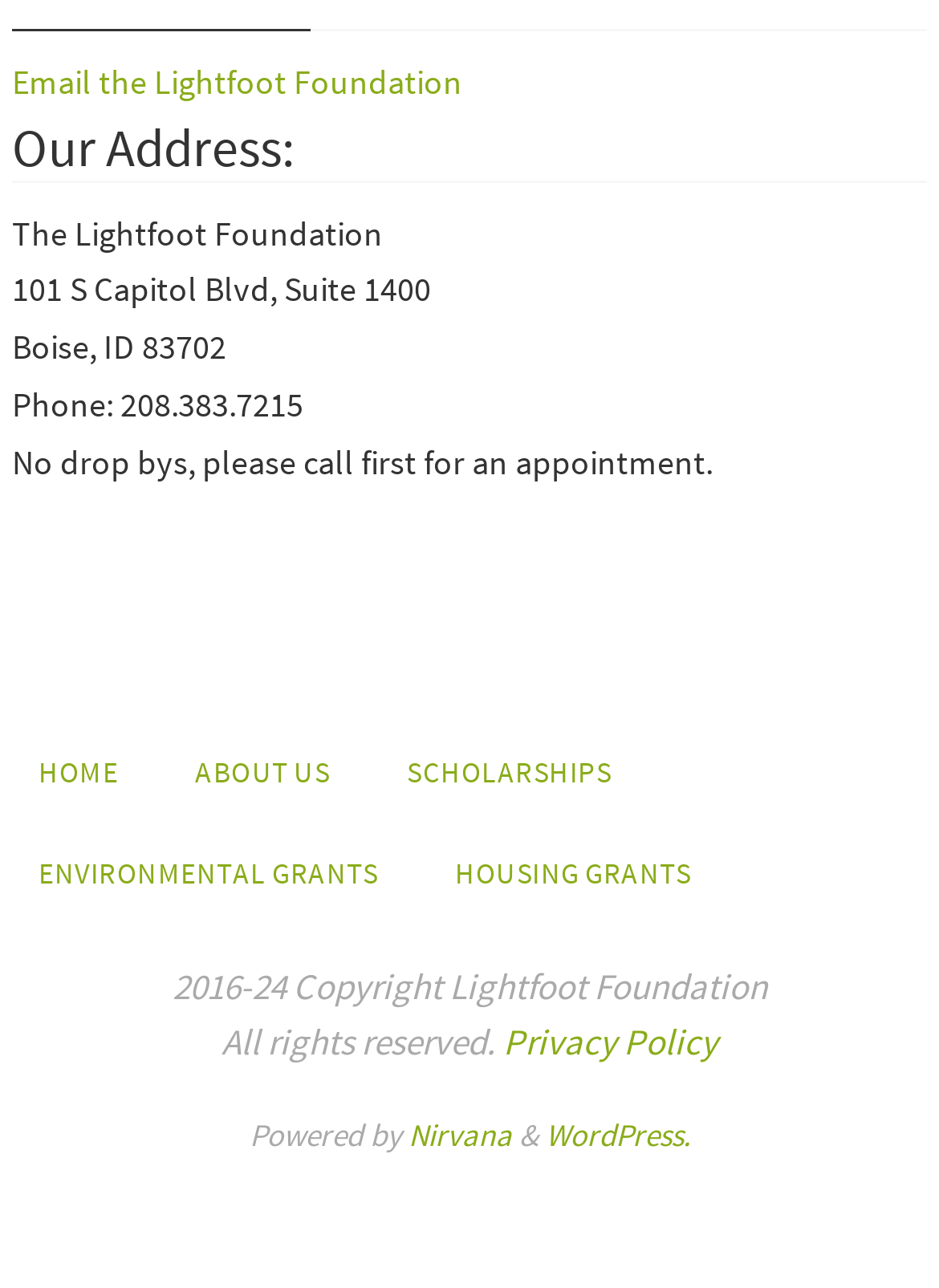Please find the bounding box coordinates of the section that needs to be clicked to achieve this instruction: "Read Privacy Policy".

[0.536, 0.791, 0.764, 0.826]